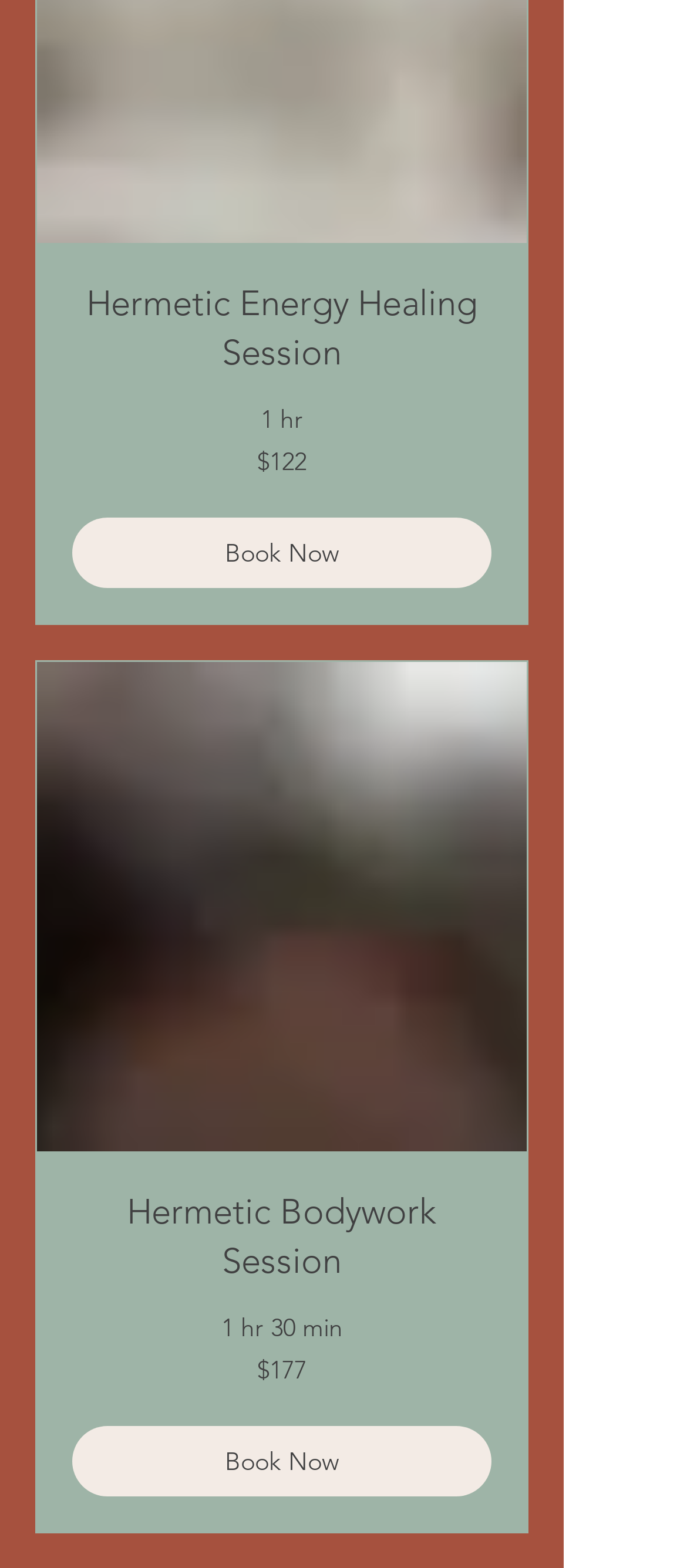Answer the following query with a single word or phrase:
How much does the Hermetic Bodywork Session cost?

177 US dollars